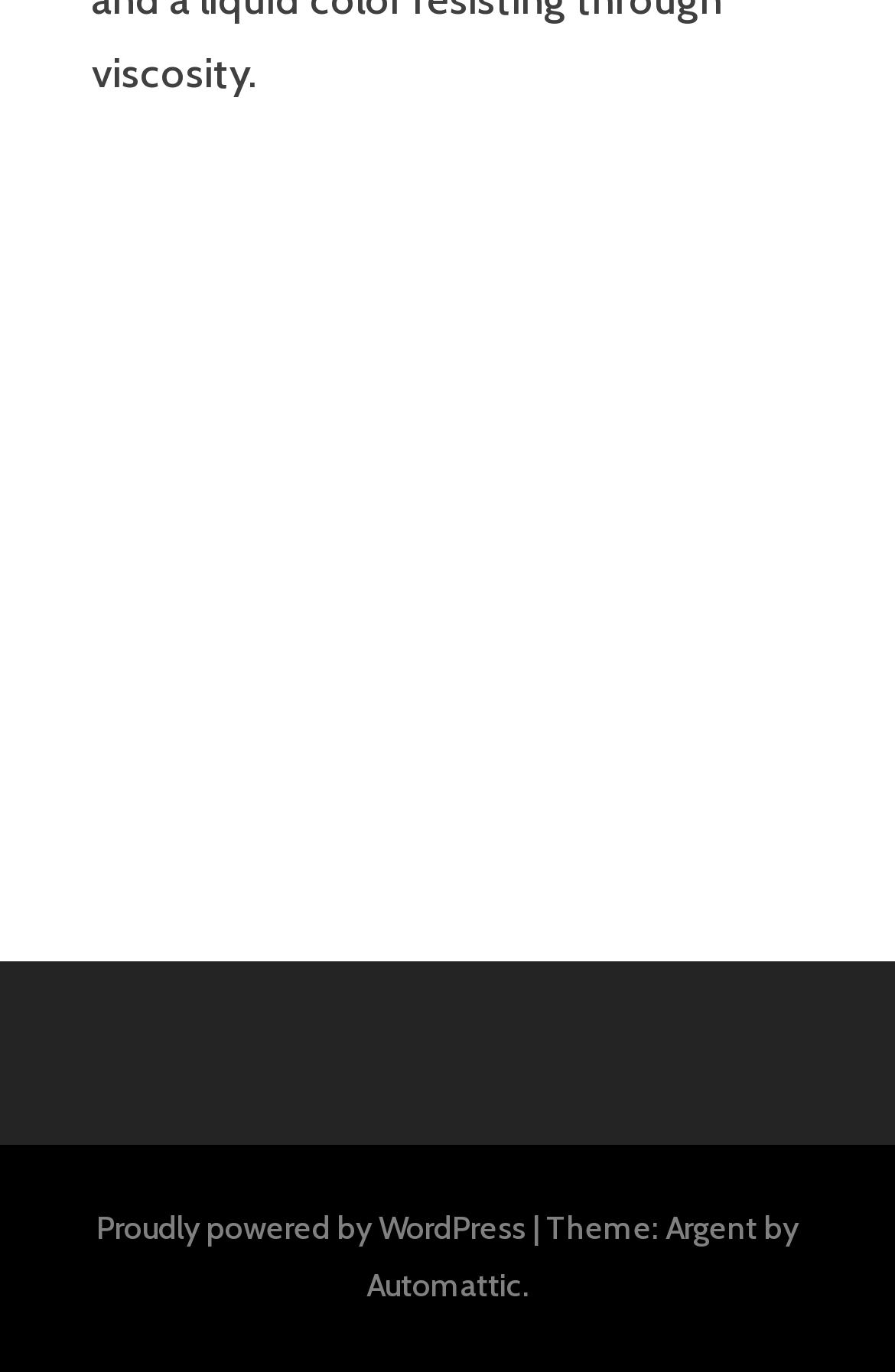What is the text below the figures?
Please respond to the question with as much detail as possible.

Below the grid of figures, I find a complementary element containing a link with the text 'Proudly powered by WordPress', followed by some static text and another link.